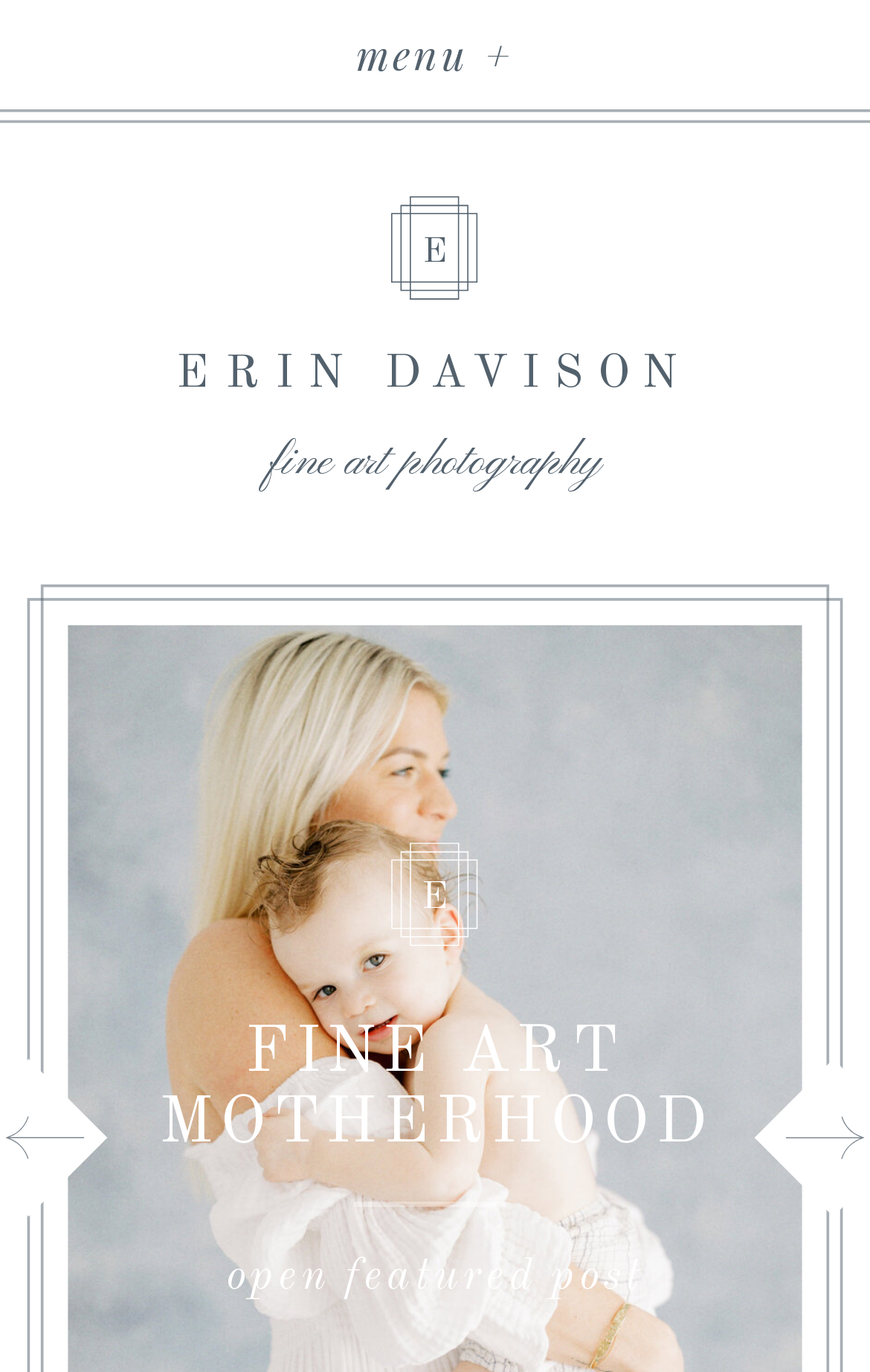Give a concise answer of one word or phrase to the question: 
What is the theme of the image at the top of the page?

Motherhood